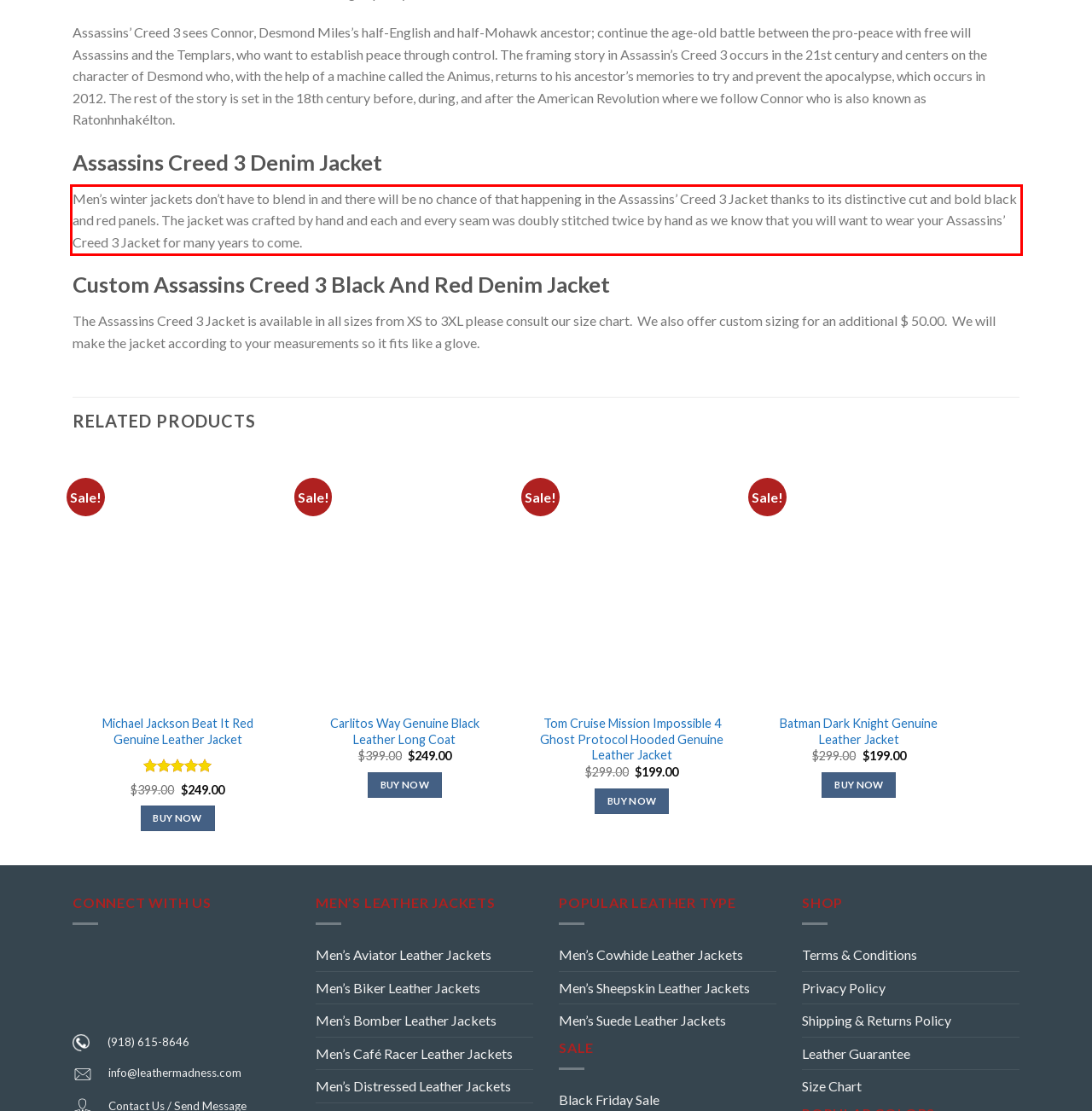Given a webpage screenshot with a red bounding box, perform OCR to read and deliver the text enclosed by the red bounding box.

Men’s winter jackets don’t have to blend in and there will be no chance of that happening in the Assassins’ Creed 3 Jacket thanks to its distinctive cut and bold black and red panels. The jacket was crafted by hand and each and every seam was doubly stitched twice by hand as we know that you will want to wear your Assassins’ Creed 3 Jacket for many years to come.